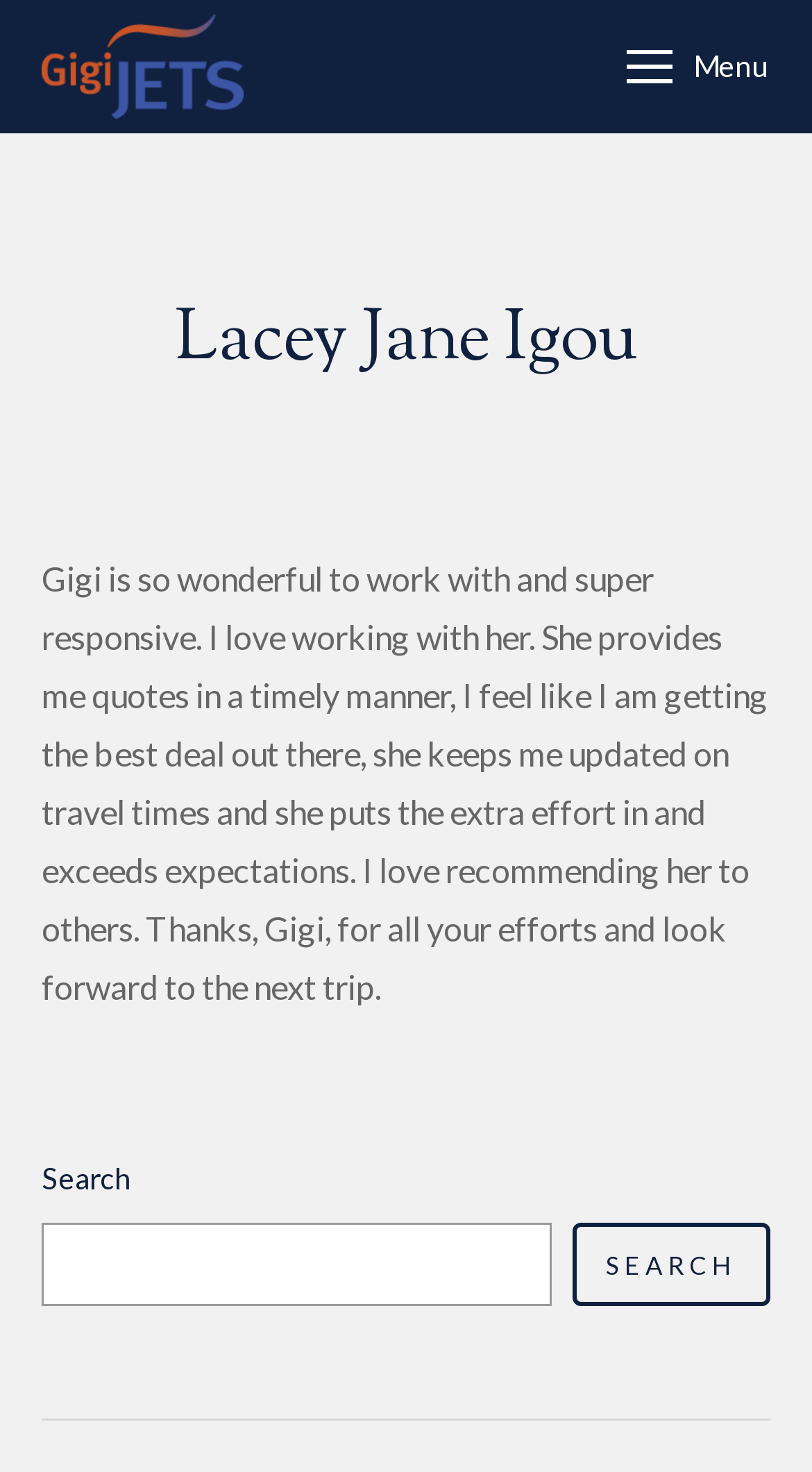Answer the question below with a single word or a brief phrase: 
What is the logo of the website?

Gigi Jets